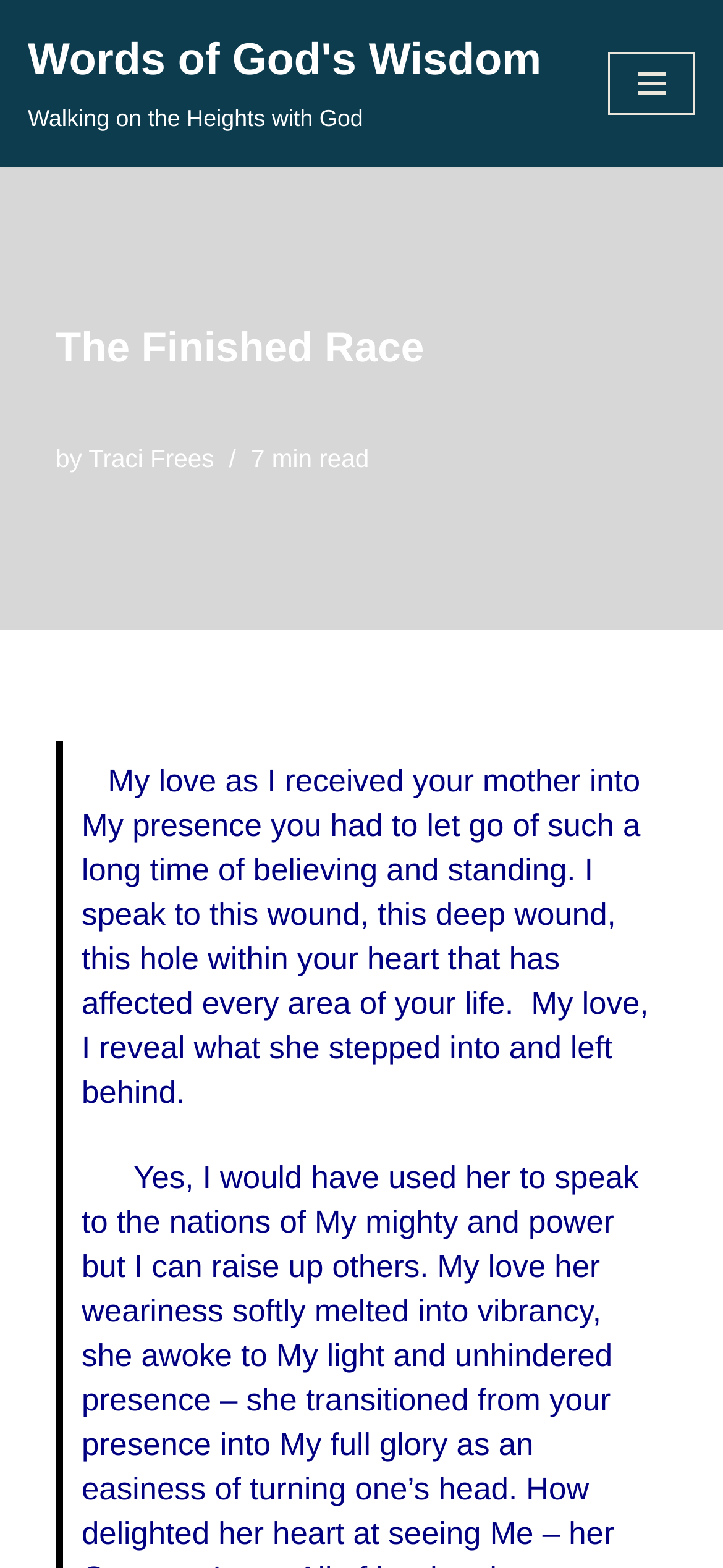Please give a concise answer to this question using a single word or phrase: 
What is the first sentence of the article?

My love as I received your mother into My presence...